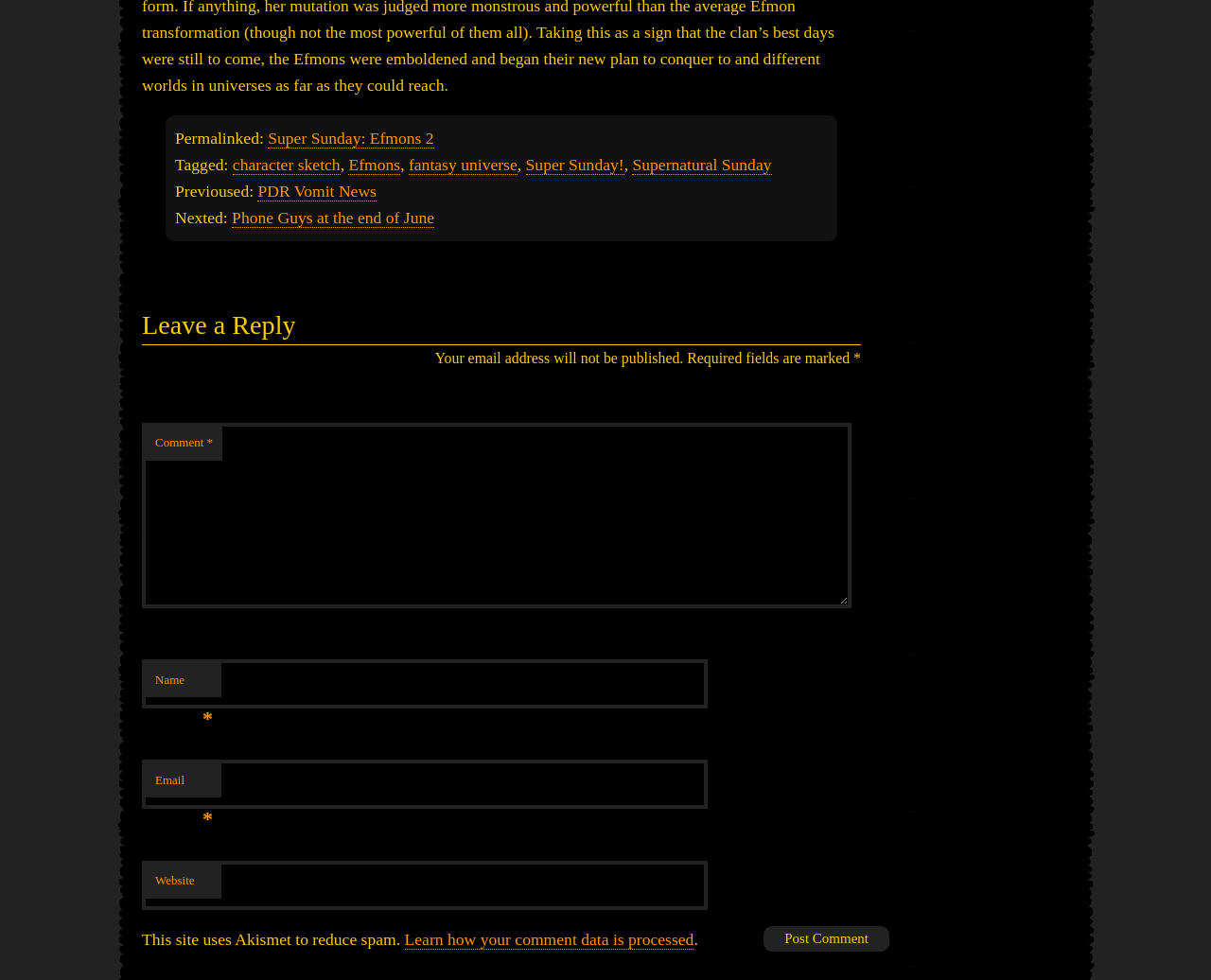Please find the bounding box coordinates of the element that must be clicked to perform the given instruction: "Enter your name". The coordinates should be four float numbers from 0 to 1, i.e., [left, top, right, bottom].

[0.117, 0.673, 0.584, 0.723]